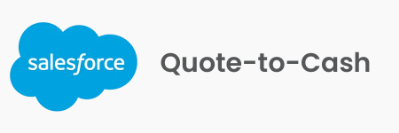Give an in-depth summary of the scene depicted in the image.

The image features the Salesforce Service Cloud logo, characterized by the iconic blue cloud shape with the word "salesforce" in white lowercase letters, adjacent to the phrase "Quote-to-Cash" in a modern, bold gray font. This visual representation underscores Salesforce's commitment to streamlining the Quote-to-Cash process, which is essential for driving revenue and enhancing efficiency in business operations. The logo serves as a branding element, symbolizing innovation and collaboration within the realm of sales and customer relationship management.